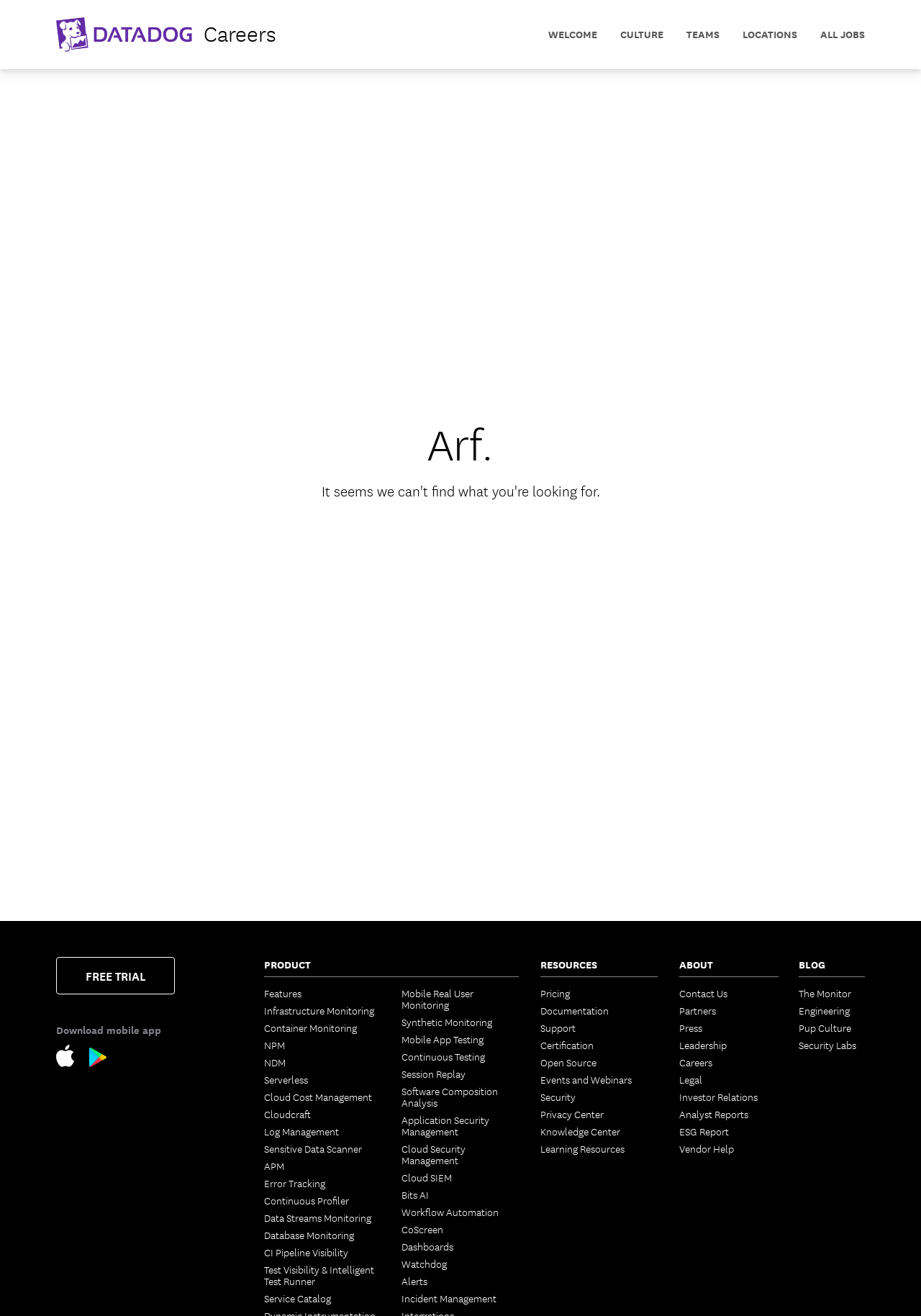Please give the bounding box coordinates of the area that should be clicked to fulfill the following instruction: "Click the Datadog logo". The coordinates should be in the format of four float numbers from 0 to 1, i.e., [left, top, right, bottom].

[0.049, 0.013, 0.312, 0.039]